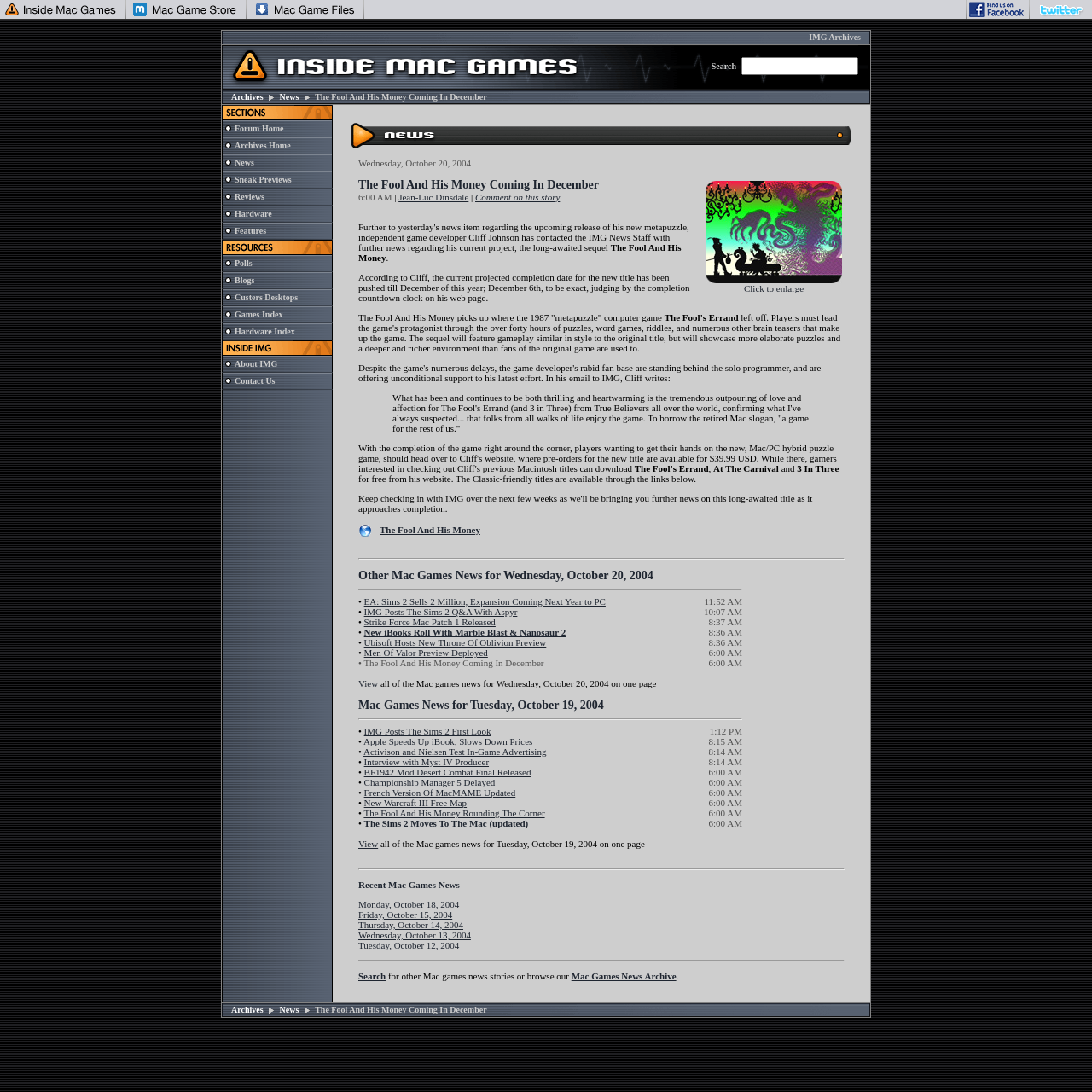How many images are in the top navigation bar?
Please answer the question with a detailed and comprehensive explanation.

The question can be answered by looking at the layout of the webpage, specifically the top navigation bar, which contains 5 images.